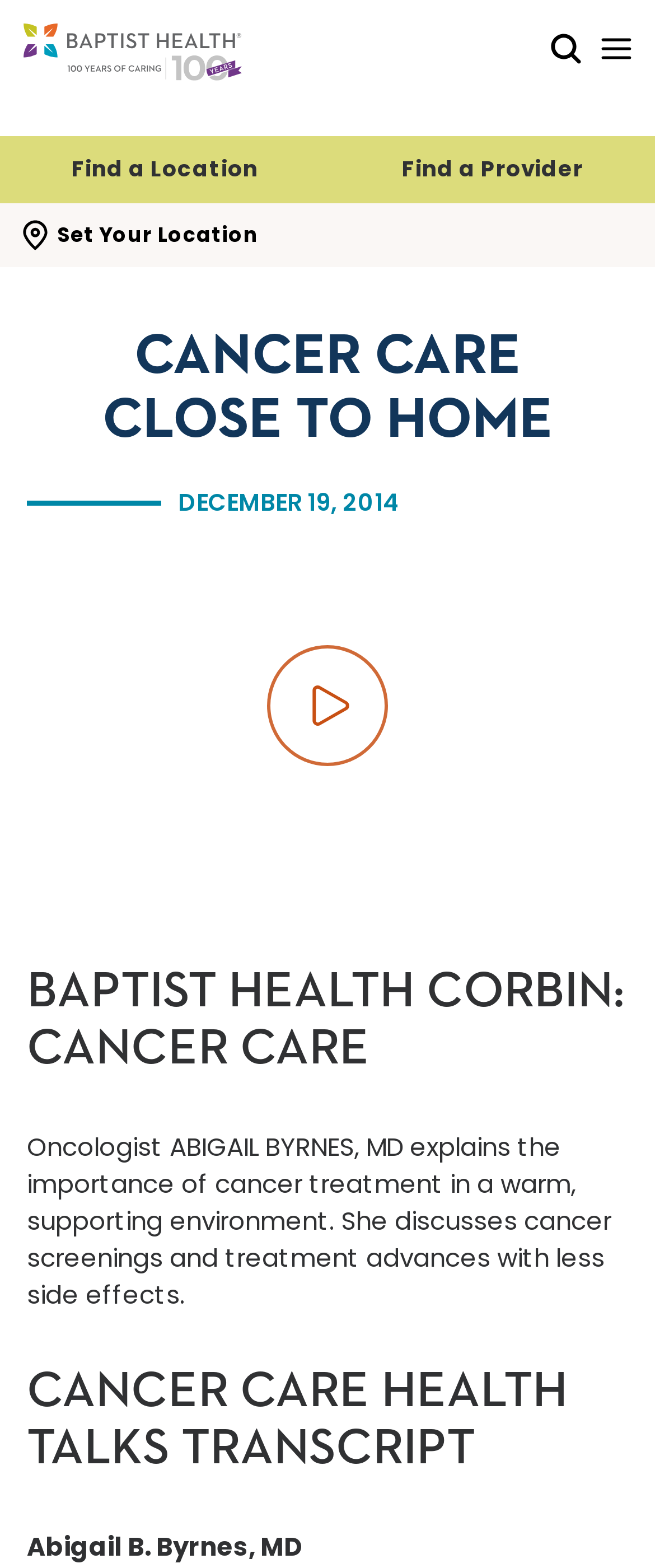What is the name of the health organization?
Give a detailed response to the question by analyzing the screenshot.

I found the answer by looking at the heading element with the text 'BAPTIST HEALTH CORBIN: CANCER CARE' which is located near the top of the page.